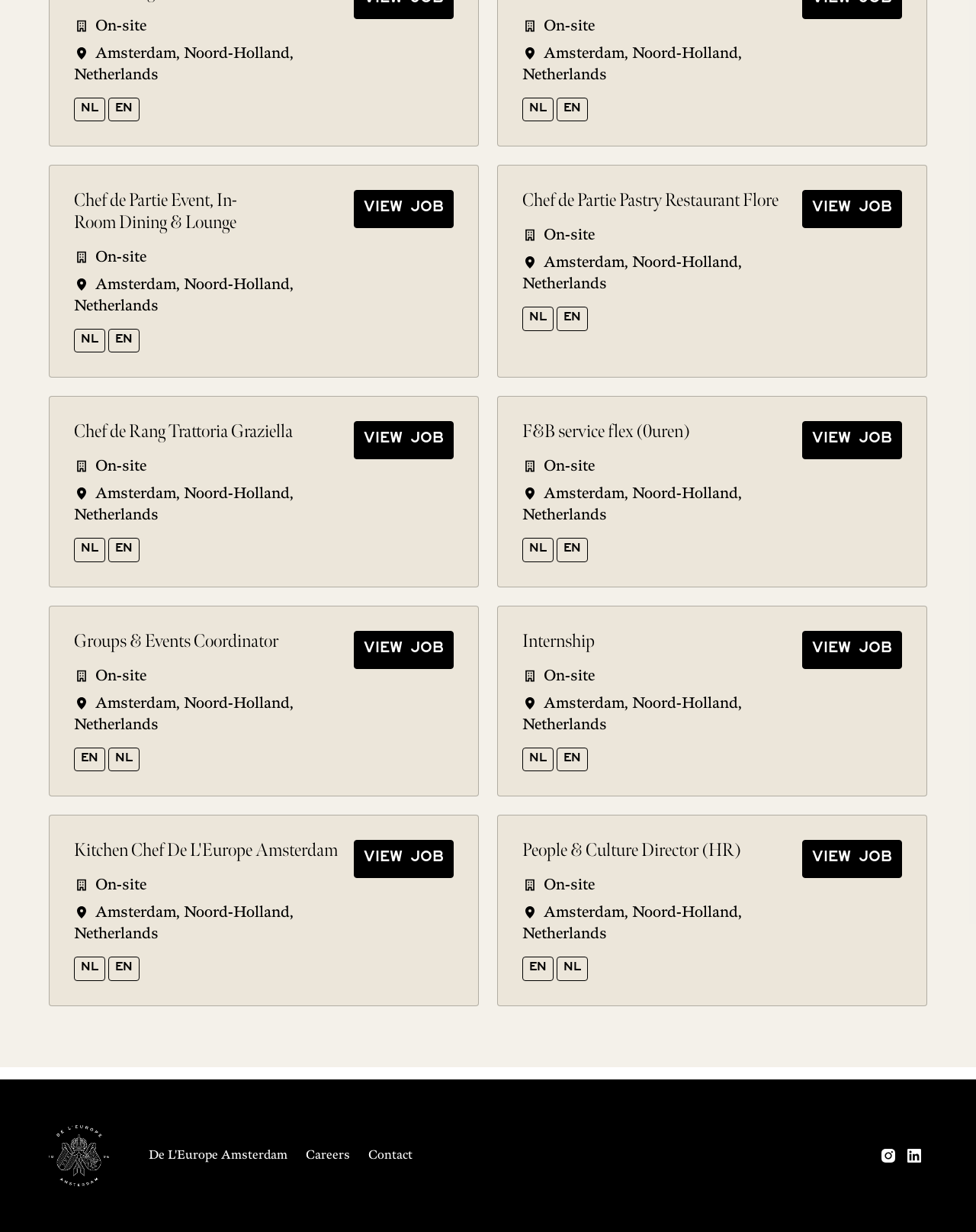Given the element description "F&B service flex (0uren)" in the screenshot, predict the bounding box coordinates of that UI element.

[0.535, 0.342, 0.822, 0.36]